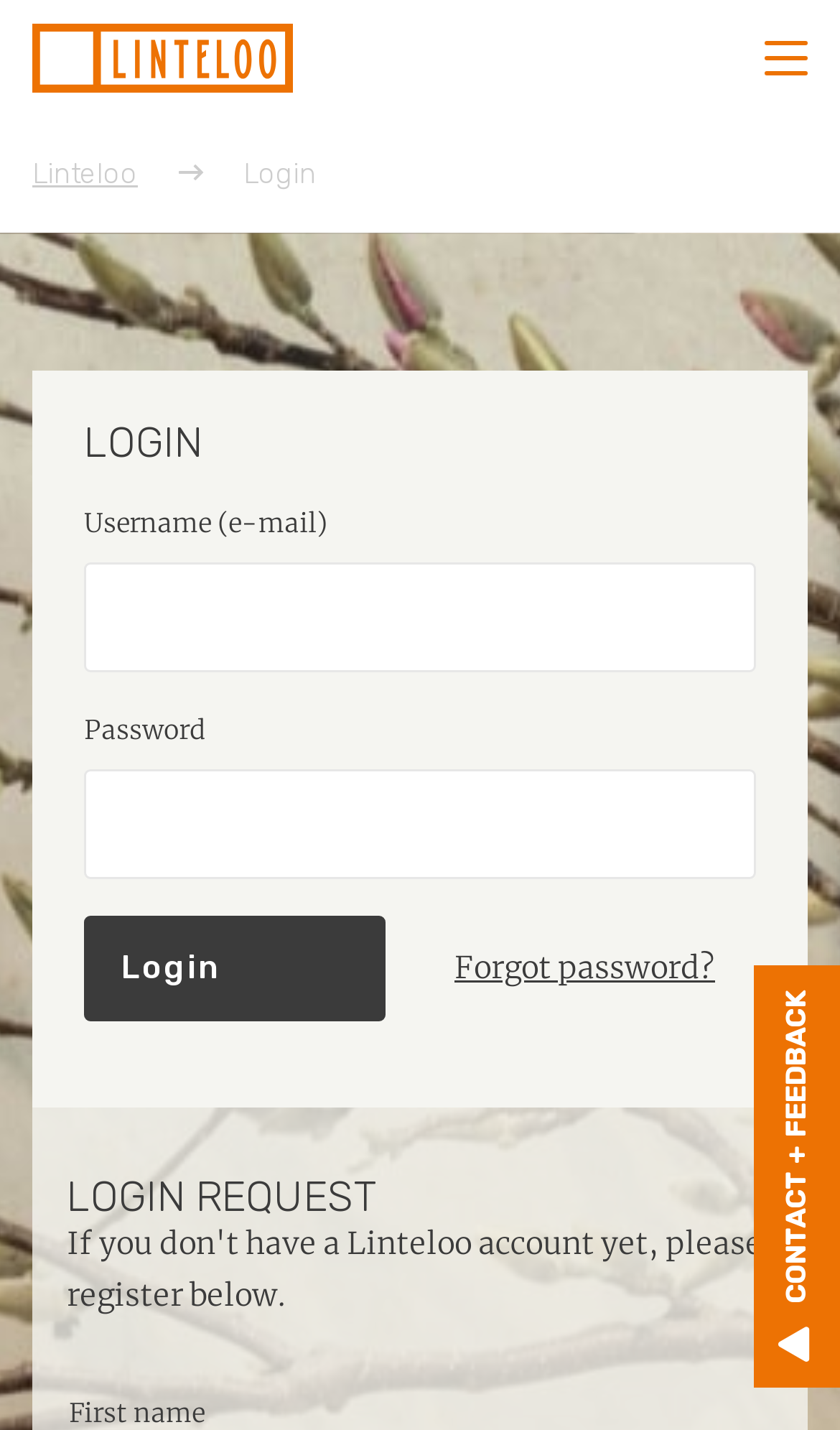Provide the bounding box coordinates of the HTML element described as: "name="wp-submit" value="Login"". The bounding box coordinates should be four float numbers between 0 and 1, i.e., [left, top, right, bottom].

[0.1, 0.64, 0.459, 0.714]